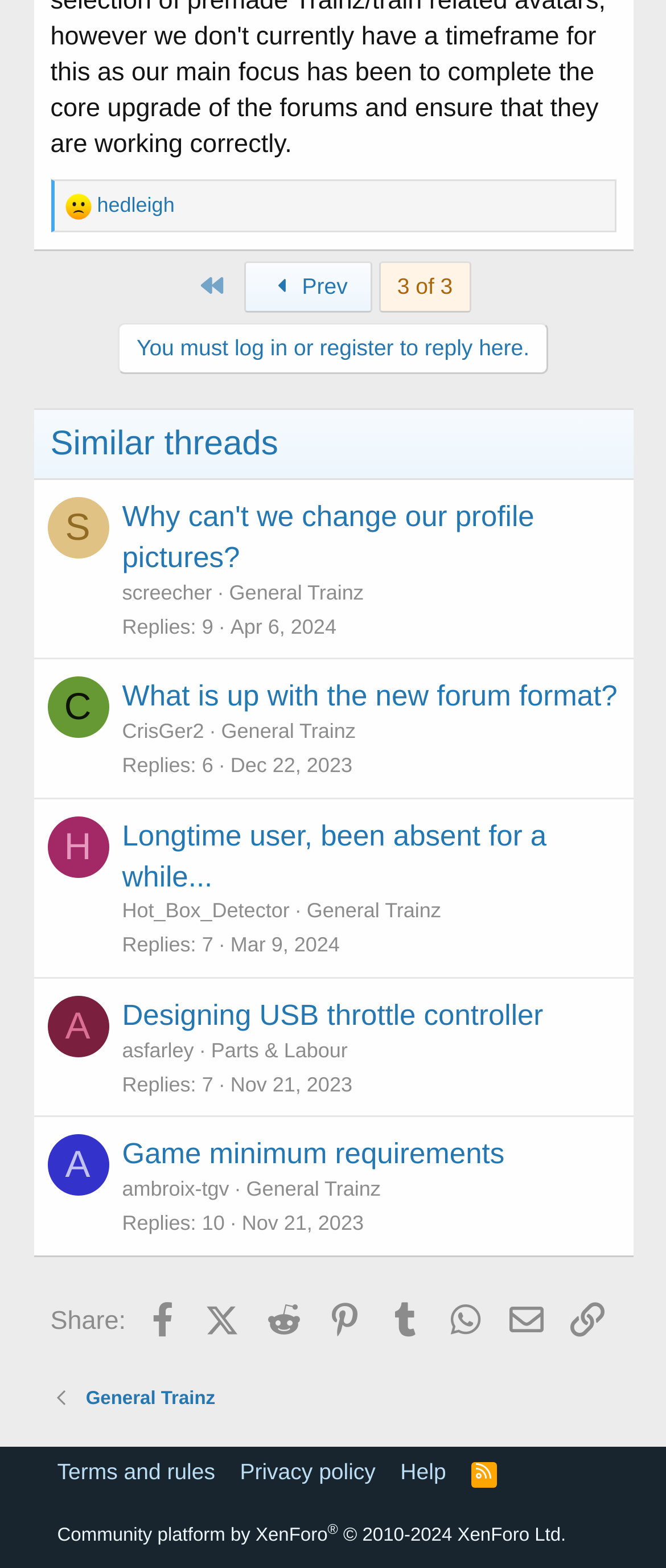Please locate the bounding box coordinates of the region I need to click to follow this instruction: "React to the post with a sad face".

[0.096, 0.123, 0.137, 0.14]